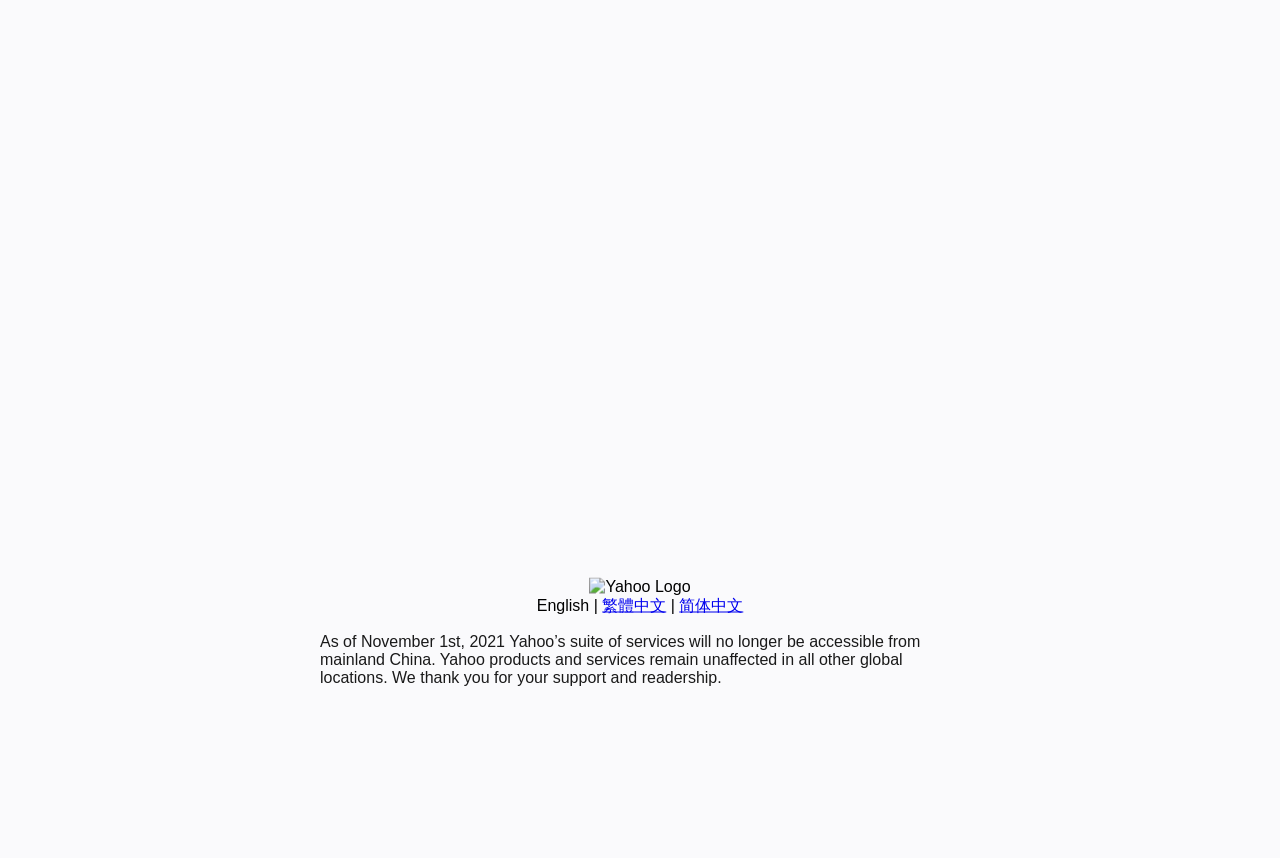Identify the bounding box coordinates of the HTML element based on this description: "简体中文".

[0.531, 0.695, 0.581, 0.715]